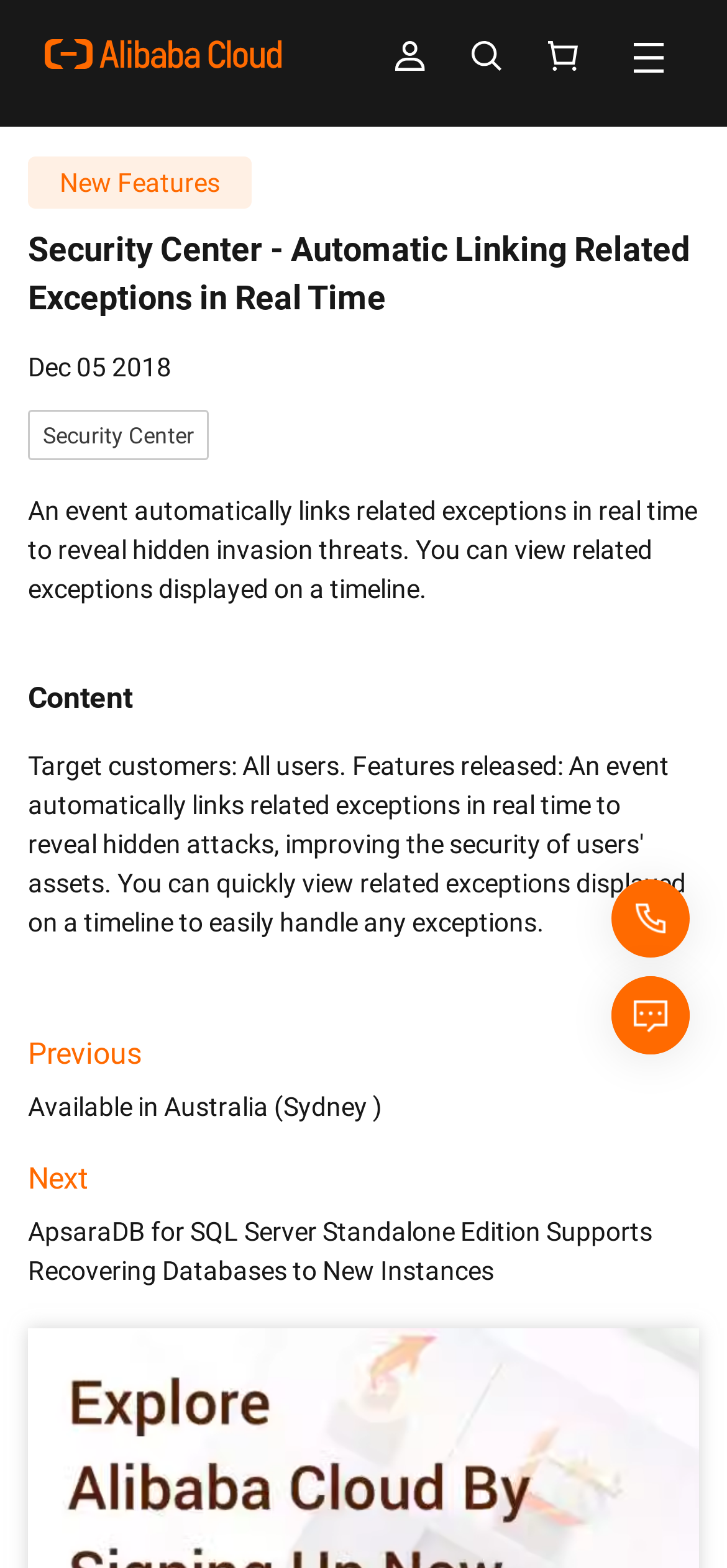How many links are there in the top navigation bar?
Look at the screenshot and respond with a single word or phrase.

4